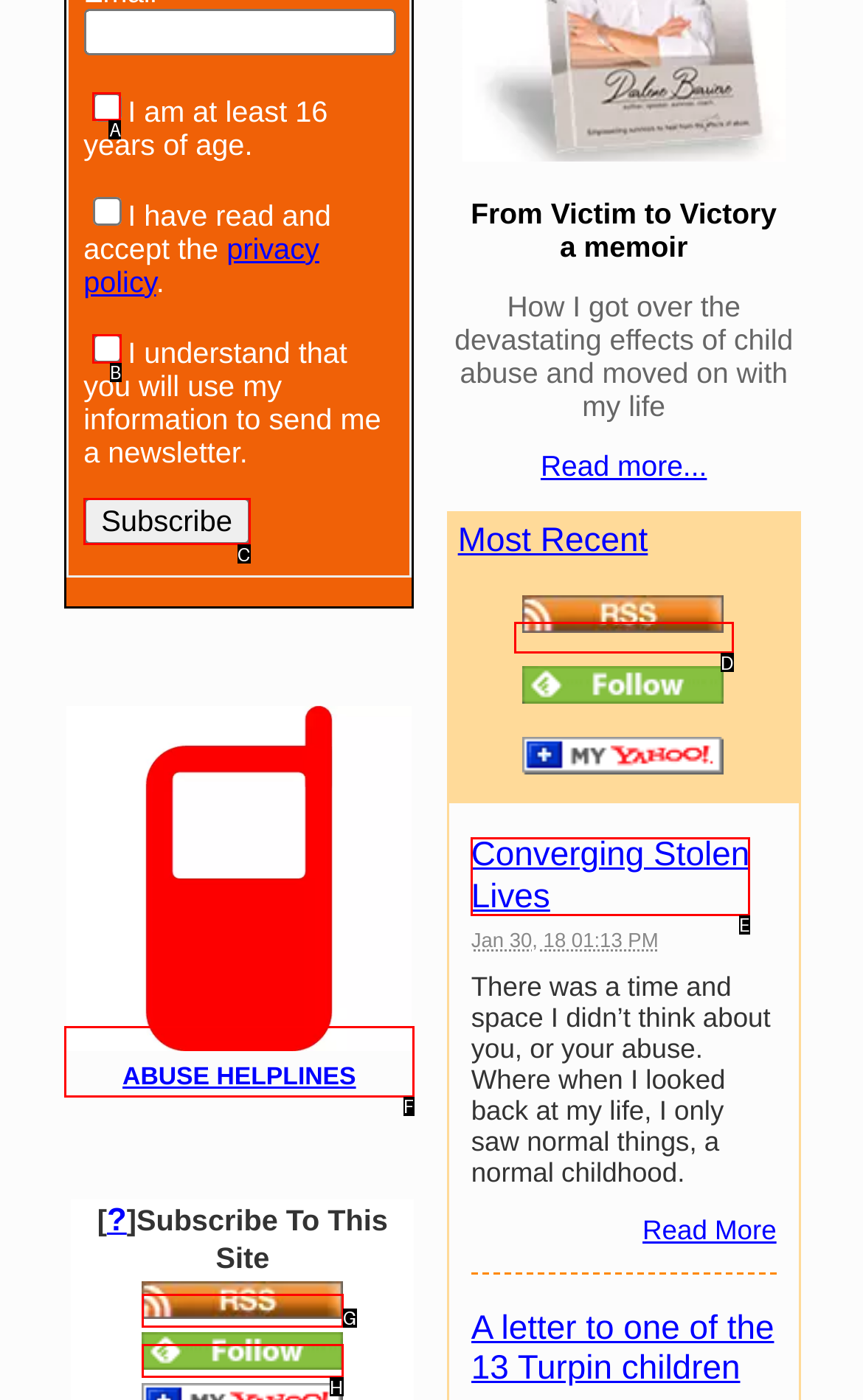Identify the correct lettered option to click in order to perform this task: Check the box to confirm age. Respond with the letter.

A